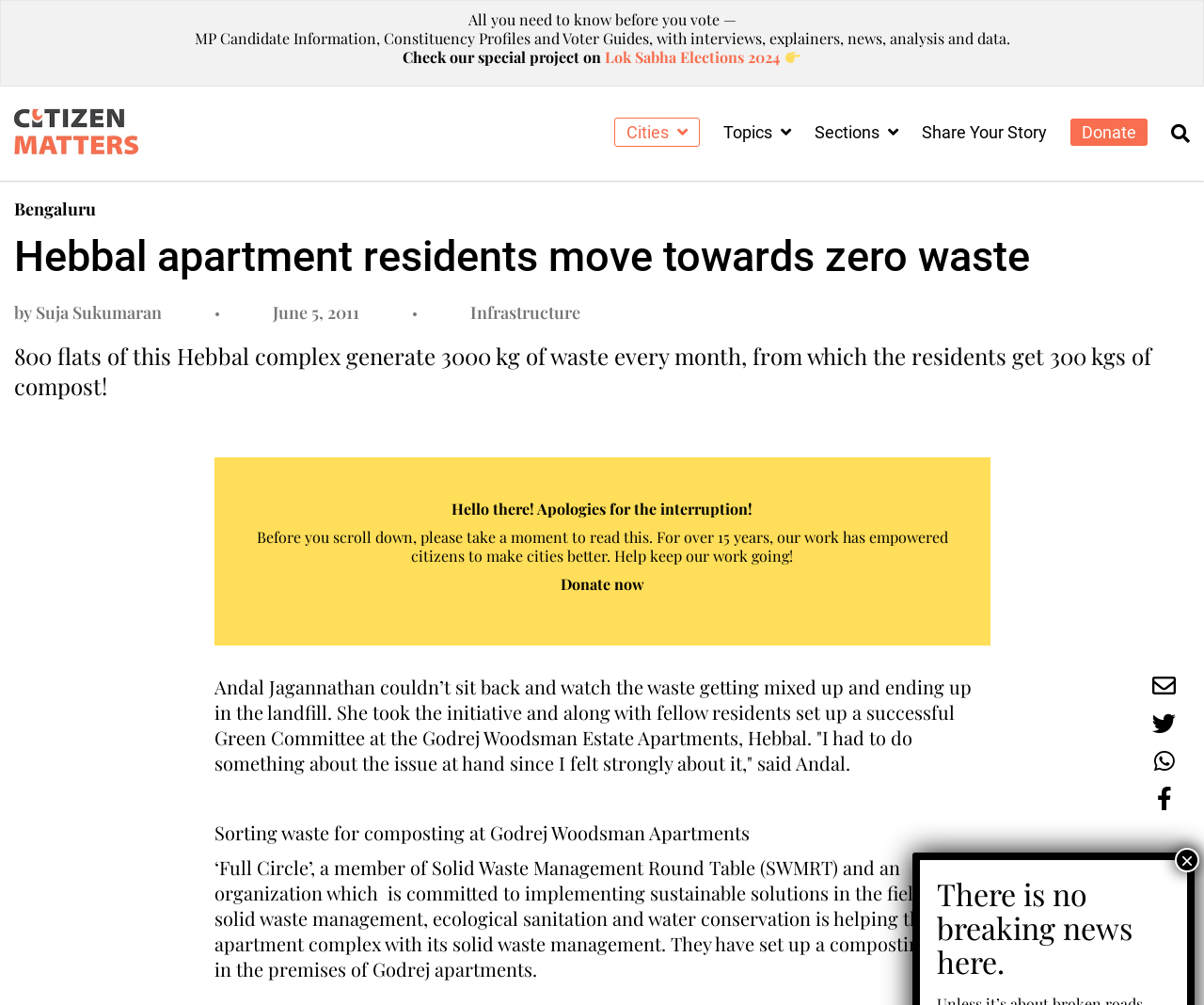Identify the bounding box coordinates of the clickable region required to complete the instruction: "Read the article by Suja Sukumaran". The coordinates should be given as four float numbers within the range of 0 and 1, i.e., [left, top, right, bottom].

[0.03, 0.299, 0.134, 0.322]